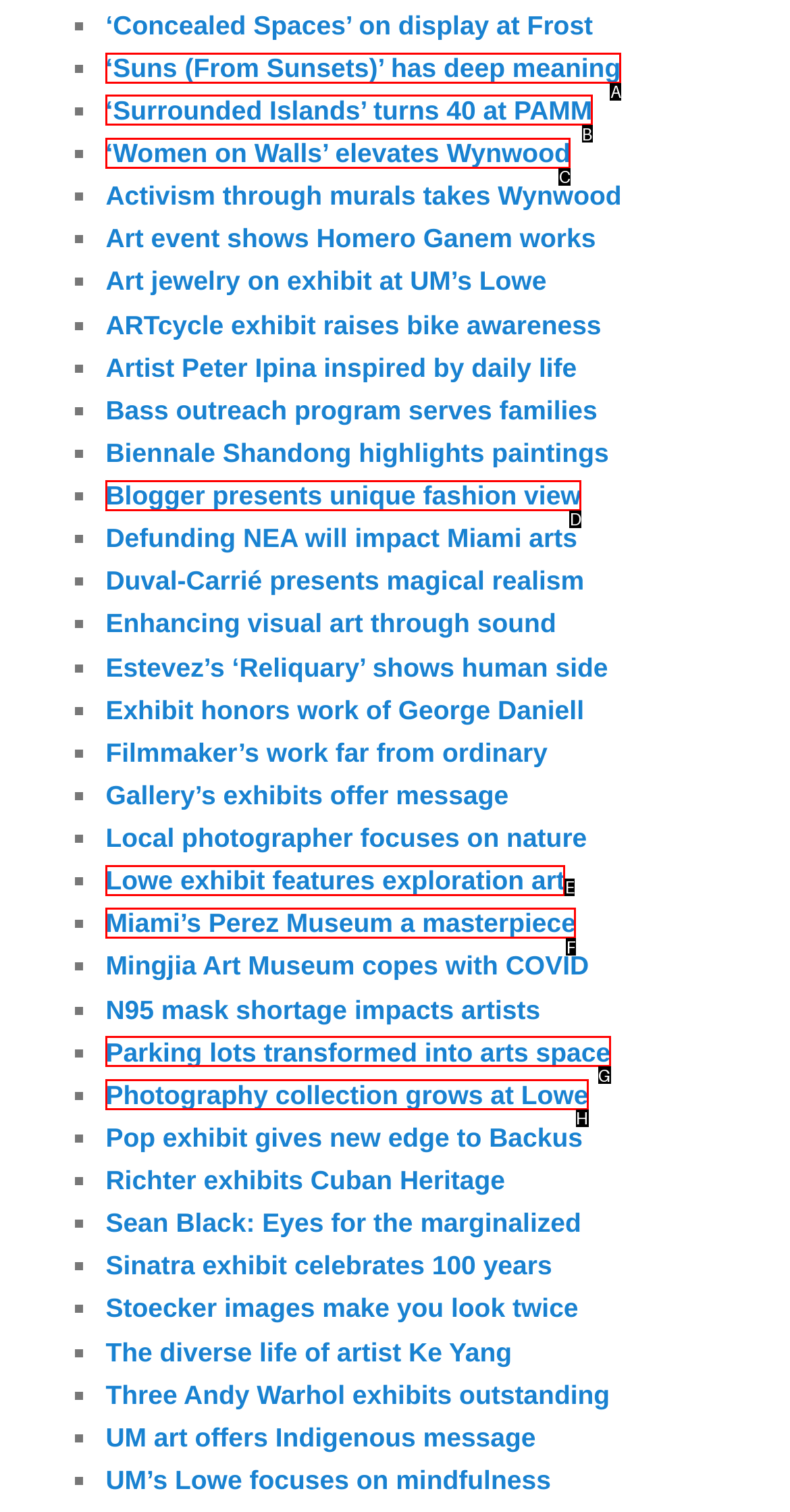Tell me which one HTML element I should click to complete the following instruction: Learn about 'Suns (From Sunsets)' has deep meaning
Answer with the option's letter from the given choices directly.

A